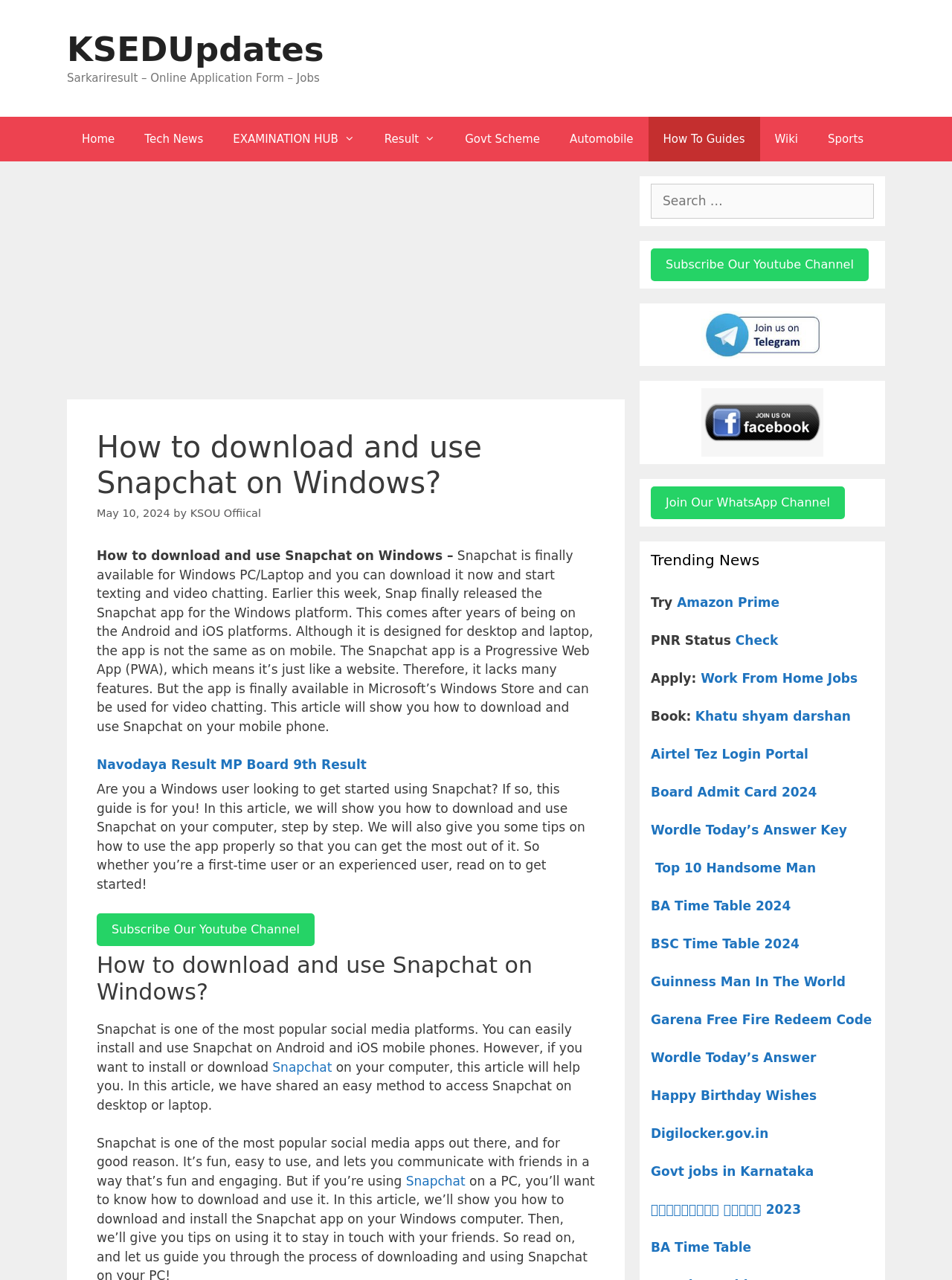Provide a one-word or short-phrase response to the question:
How many navigation links are there?

9